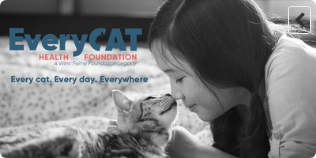What is the focus of the image?
Answer the question with a single word or phrase by looking at the picture.

Compassion and support for cats